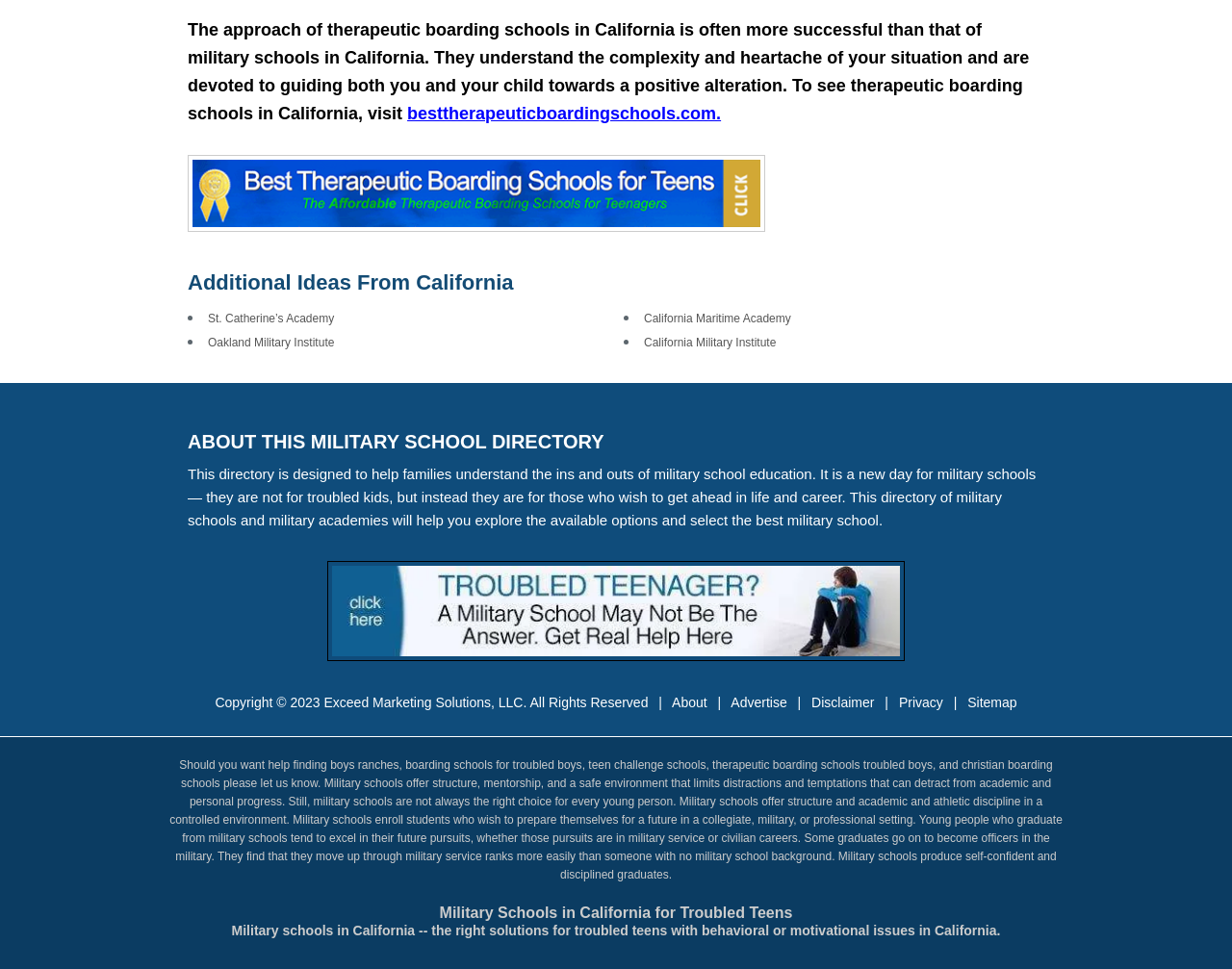By analyzing the image, answer the following question with a detailed response: What is the target audience for this directory?

The target audience for this directory can be inferred from the text 'Military schools in California -- the right solutions for troubled teens with behavioral or motivational issues in California.' which suggests that the directory is targeted towards families with troubled teens.